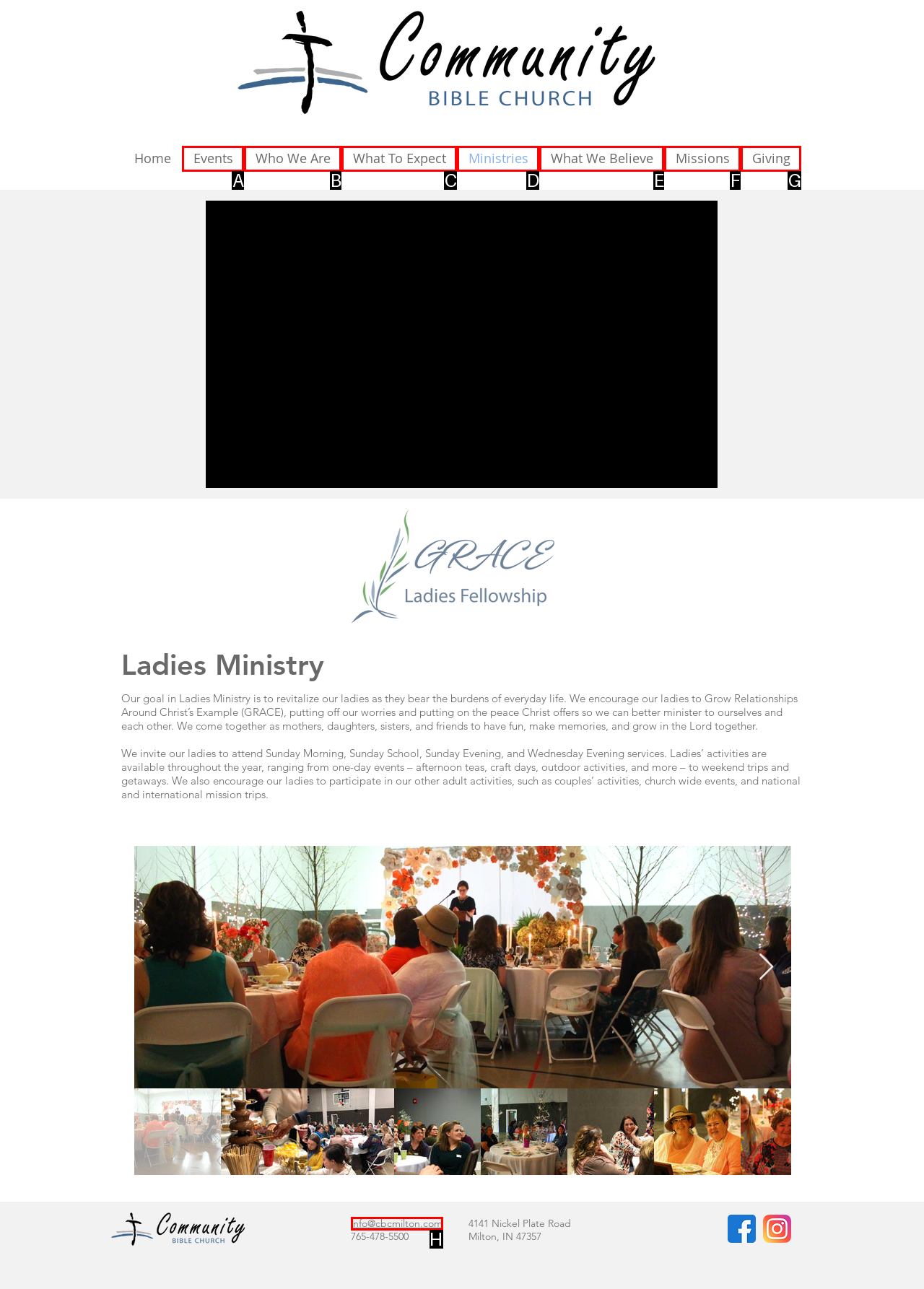Find the option that aligns with: What To Expect
Provide the letter of the corresponding option.

C